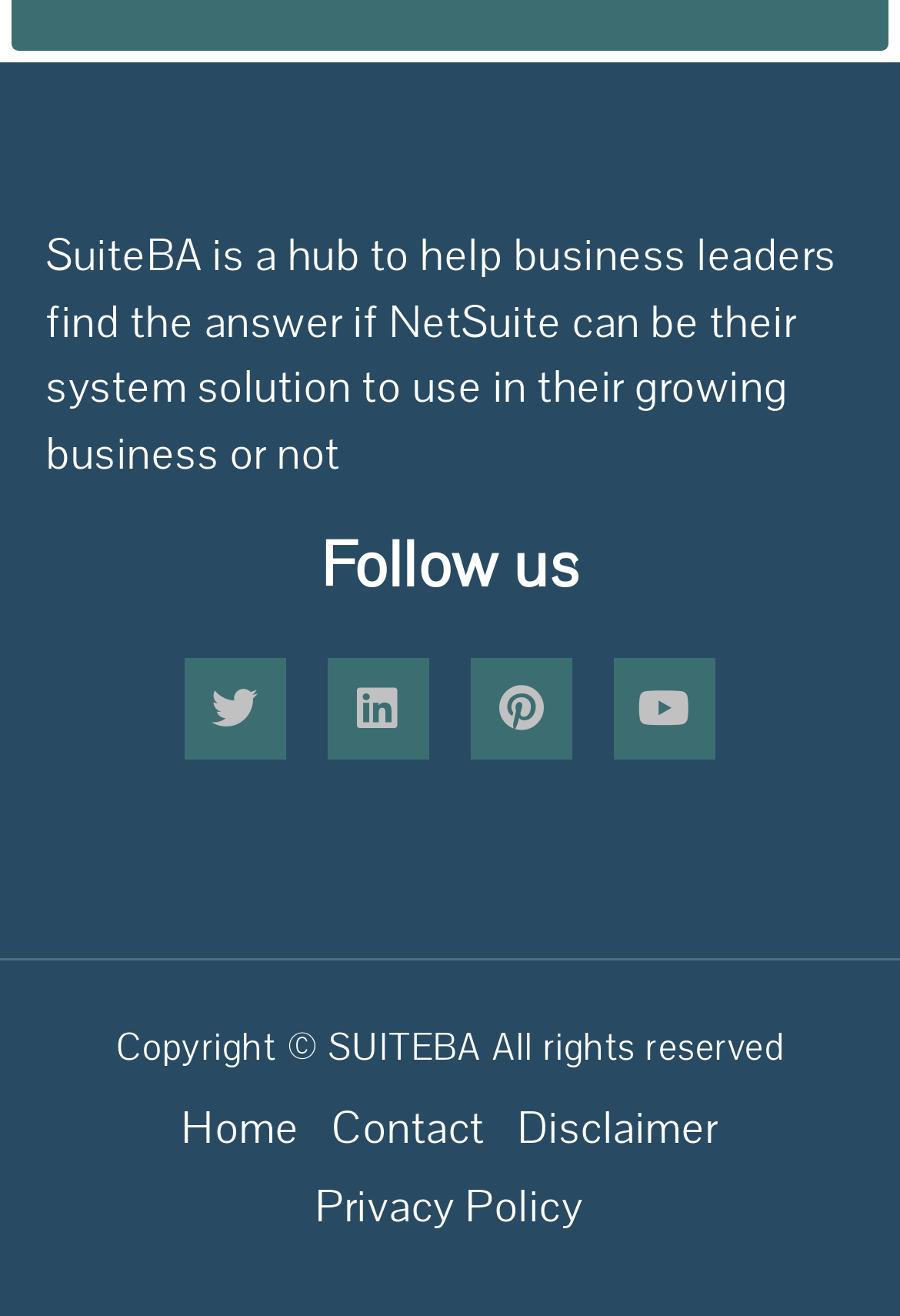Based on the element description "Contact", predict the bounding box coordinates of the UI element.

[0.351, 0.829, 0.557, 0.888]